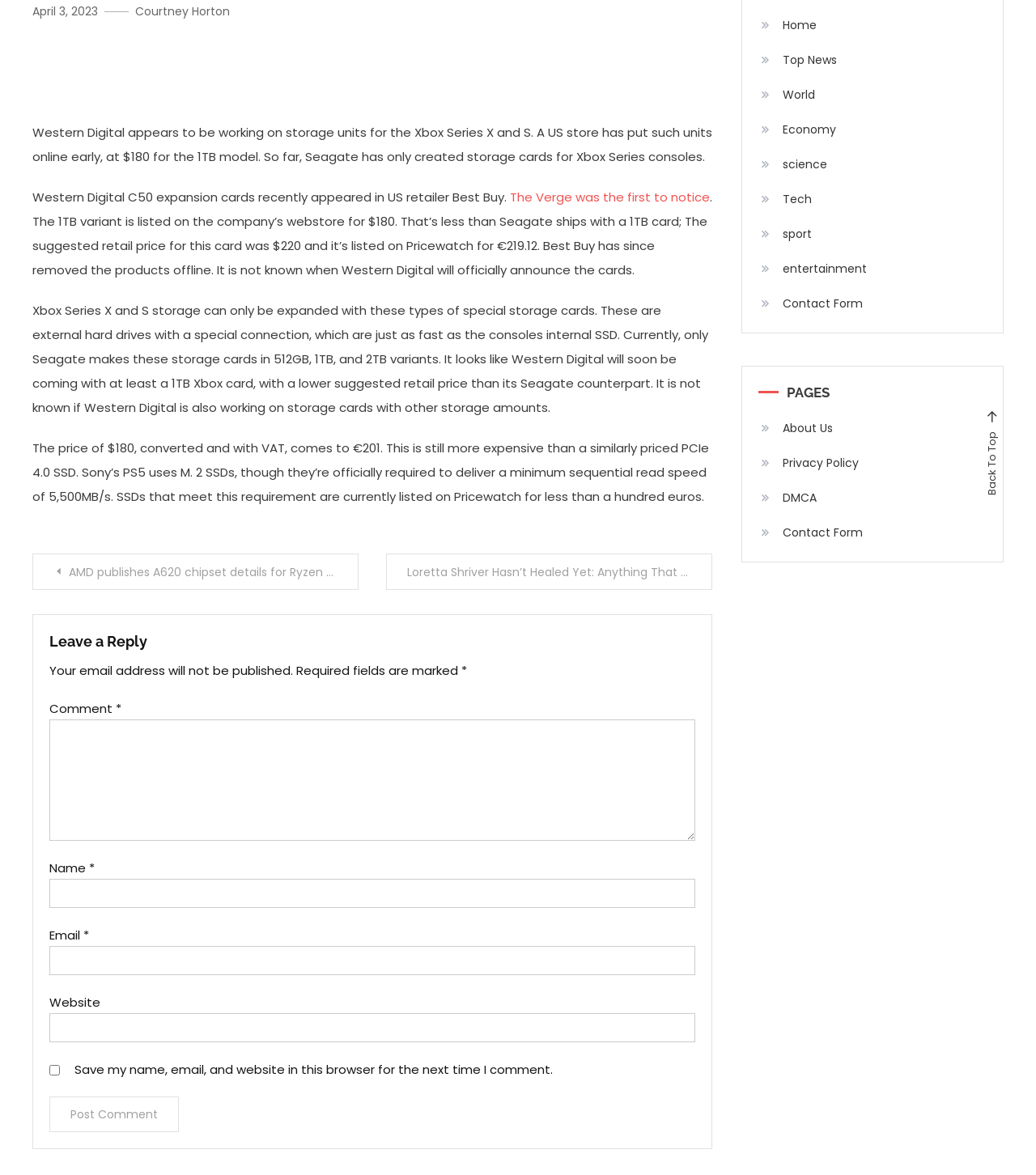Based on the description "Contact Form", find the bounding box of the specified UI element.

[0.732, 0.247, 0.833, 0.269]